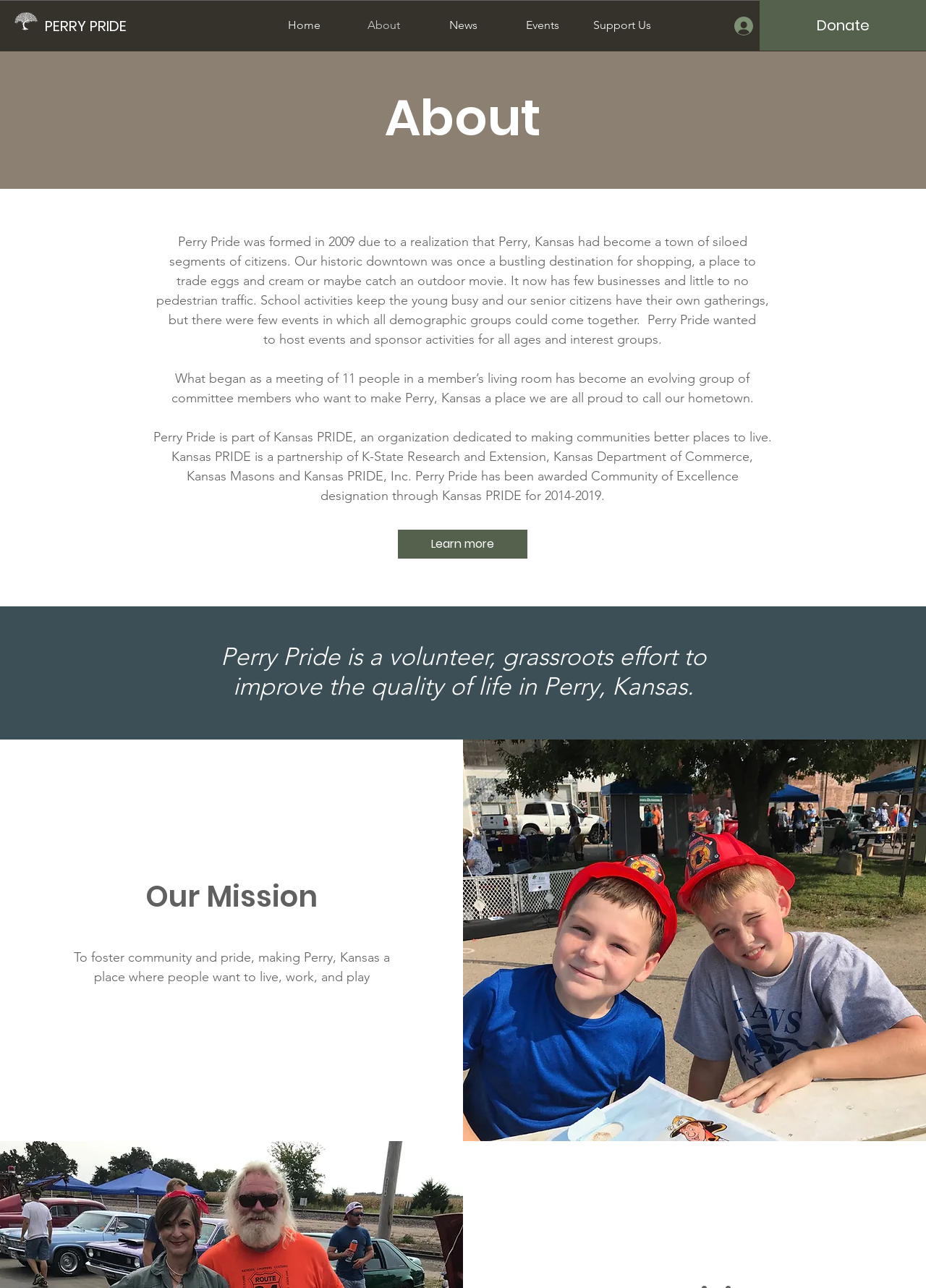What is the purpose of Perry Pride?
Based on the screenshot, provide your answer in one word or phrase.

Improve quality of life